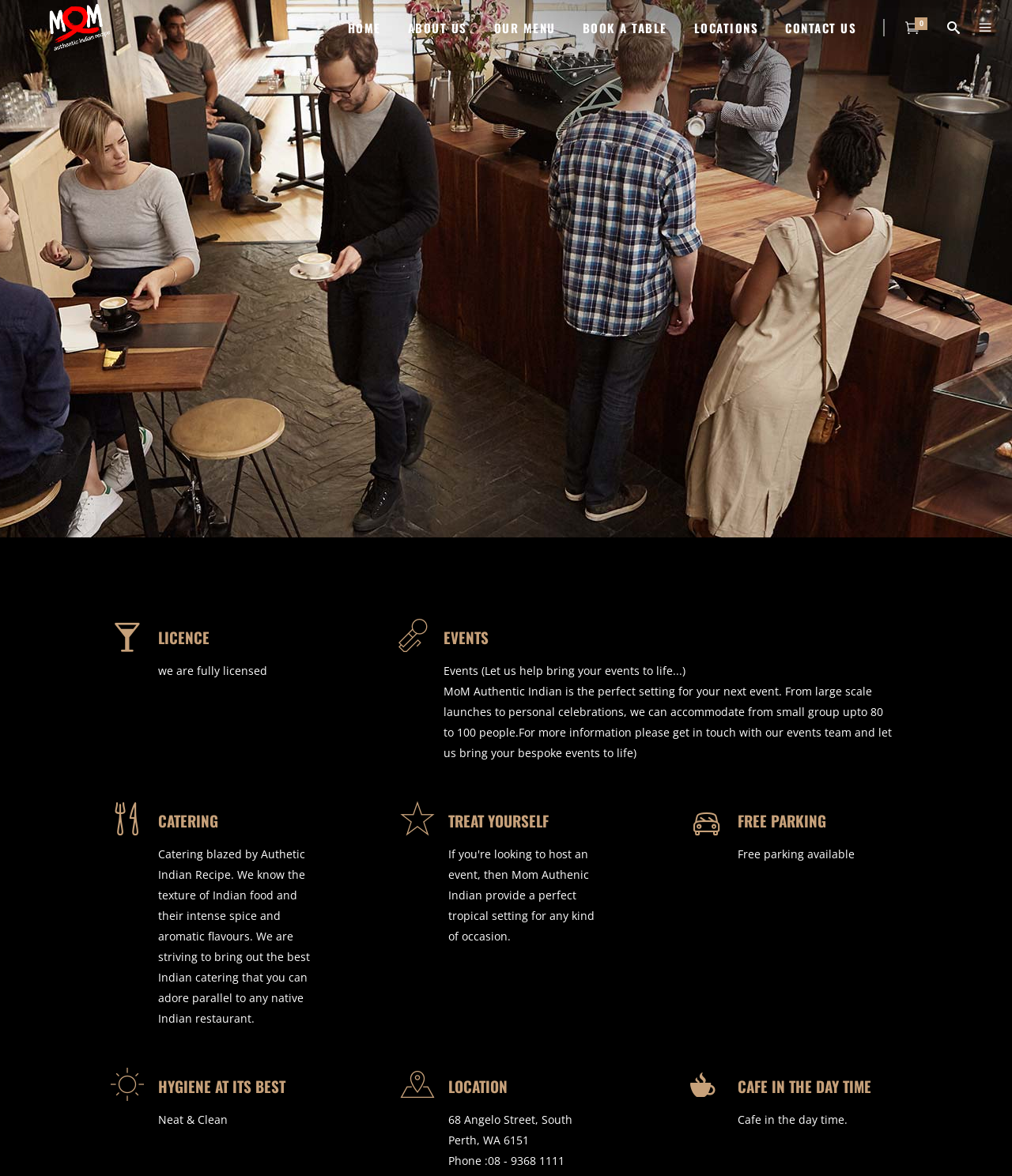What is the address of MoM?
Can you offer a detailed and complete answer to this question?

The address of MoM is mentioned in the LOCATION section of the webpage as 68 Angelo Street, South Perth, WA 6151.